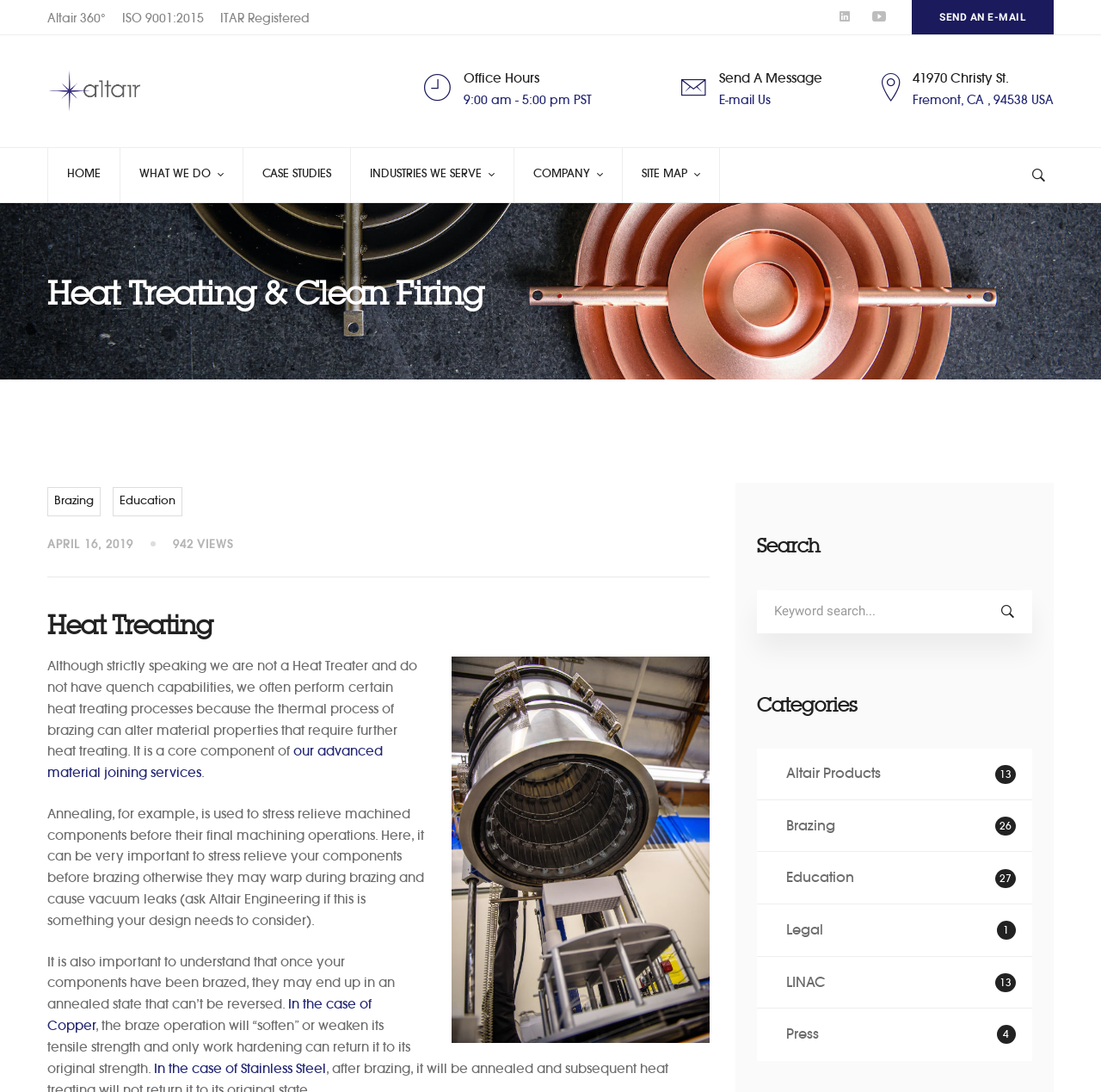Locate the bounding box coordinates of the clickable element to fulfill the following instruction: "View 'CASE STUDIES'". Provide the coordinates as four float numbers between 0 and 1 in the format [left, top, right, bottom].

[0.221, 0.136, 0.318, 0.185]